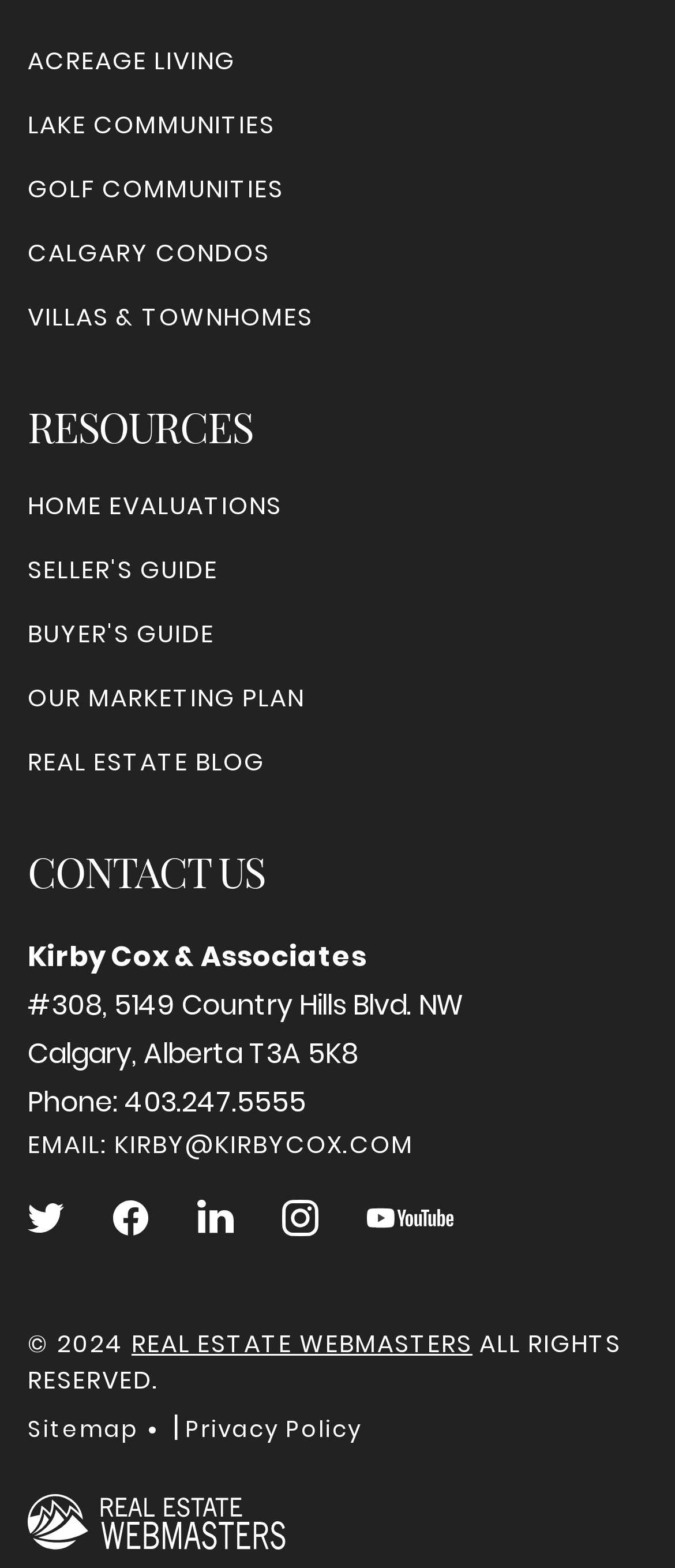What is the company name mentioned on the webpage?
Look at the image and respond with a one-word or short-phrase answer.

Kirby Cox & Associates